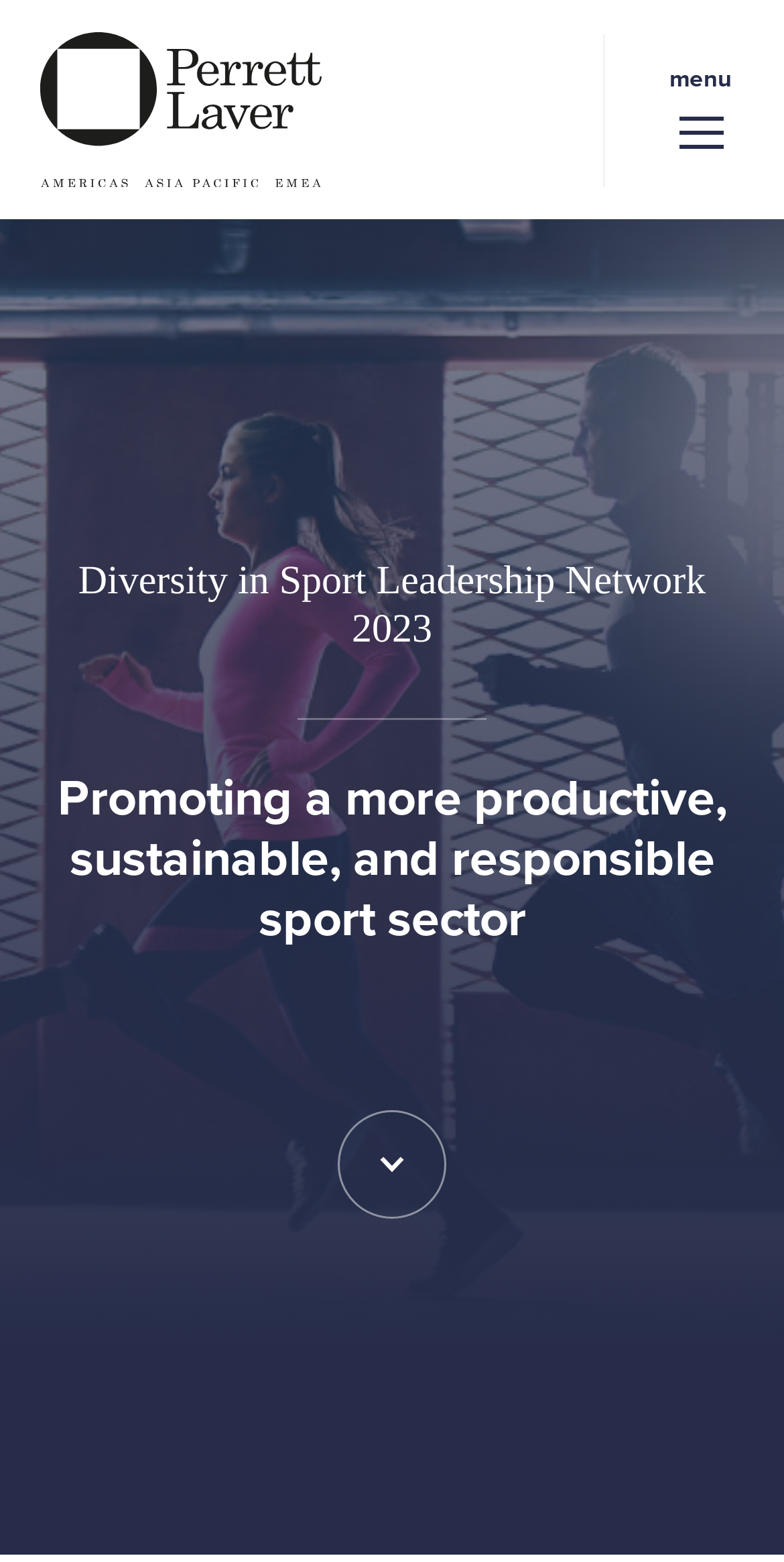Examine the screenshot and answer the question in as much detail as possible: What is the name of the toolkit?

The name of the toolkit can be found in the link at the top of the webpage, which is 'Perrett Laver Sports England Toolkit'.